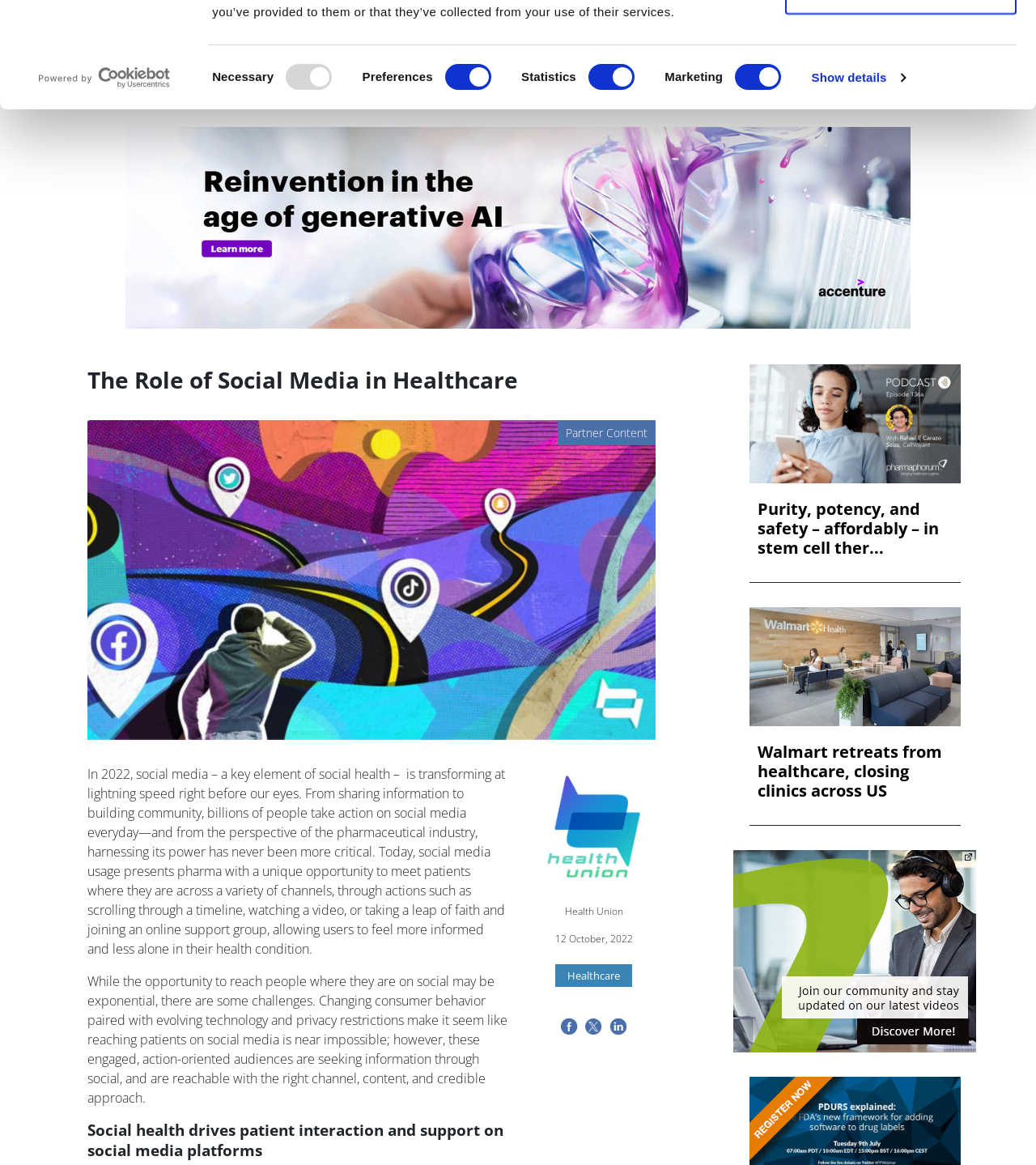Identify the bounding box coordinates of the clickable region necessary to fulfill the following instruction: "Search for something". The bounding box coordinates should be four float numbers between 0 and 1, i.e., [left, top, right, bottom].

[0.88, 0.005, 0.914, 0.025]